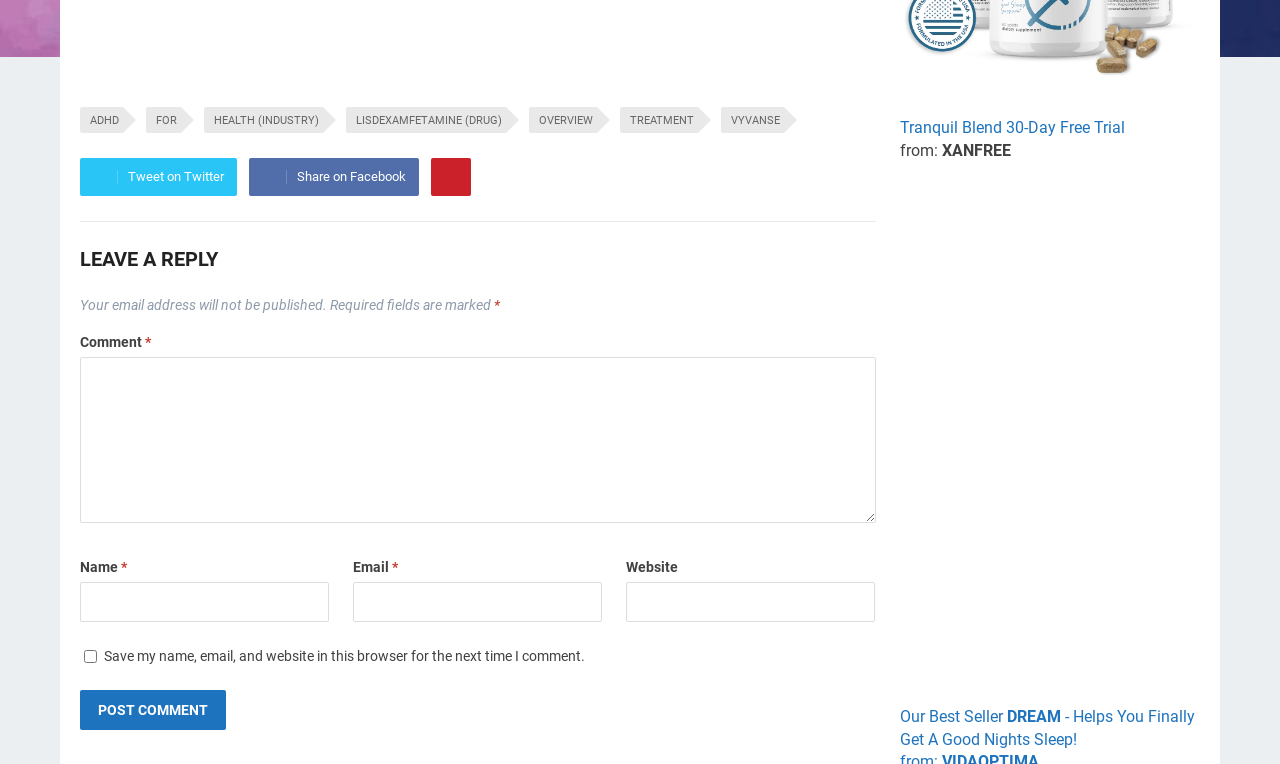Refer to the screenshot and give an in-depth answer to this question: What types of products are being promoted on the webpage?

The webpage appears to be promoting health supplements, such as sleep oil tinctures, CBD gummies, and CBD oil. These products are likely related to the webpage's content on health and wellness, and are being promoted through images and links on the webpage.